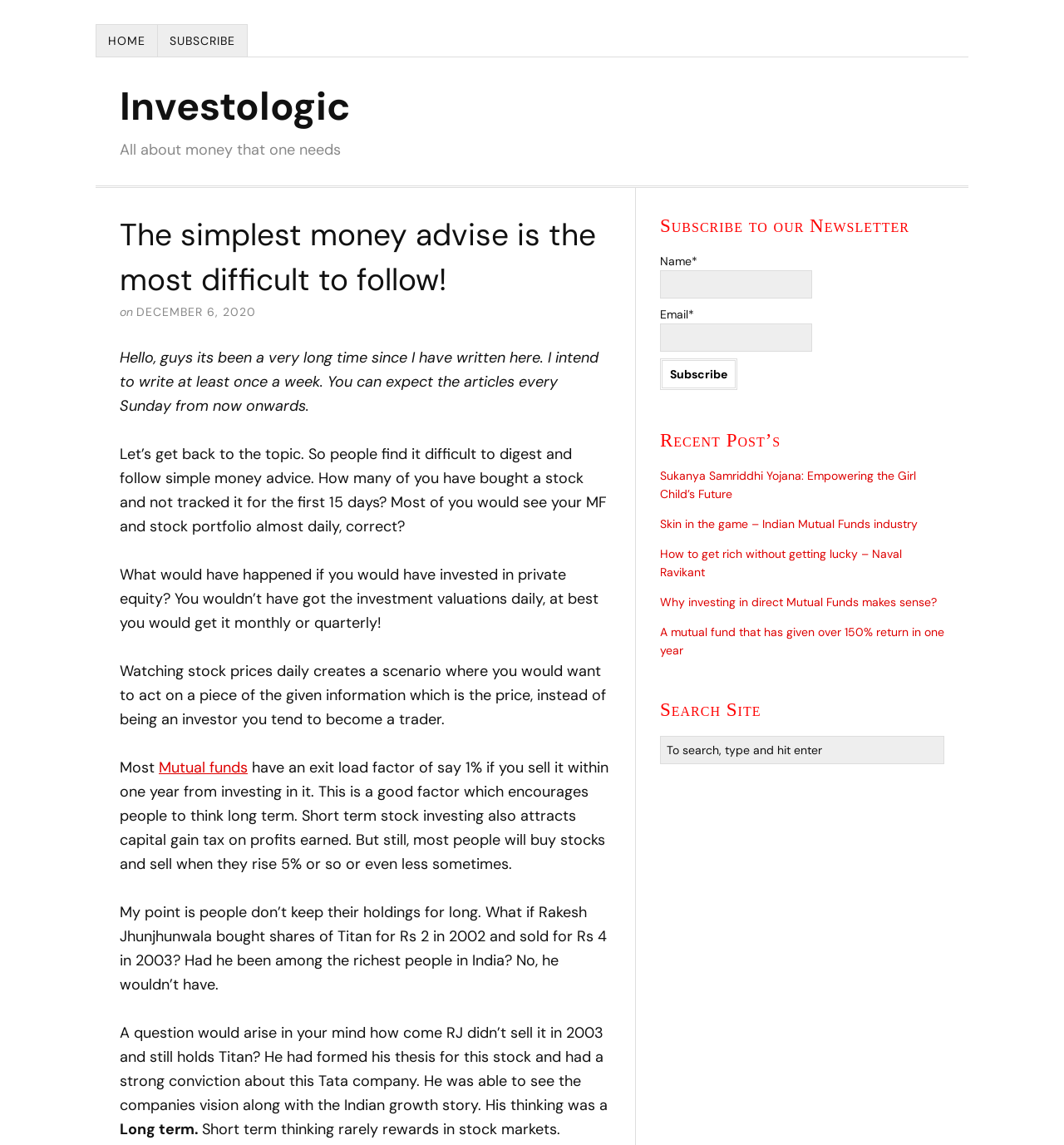Give a one-word or short phrase answer to this question: 
What is the theme of the 'Recent Posts' section?

Financial topics